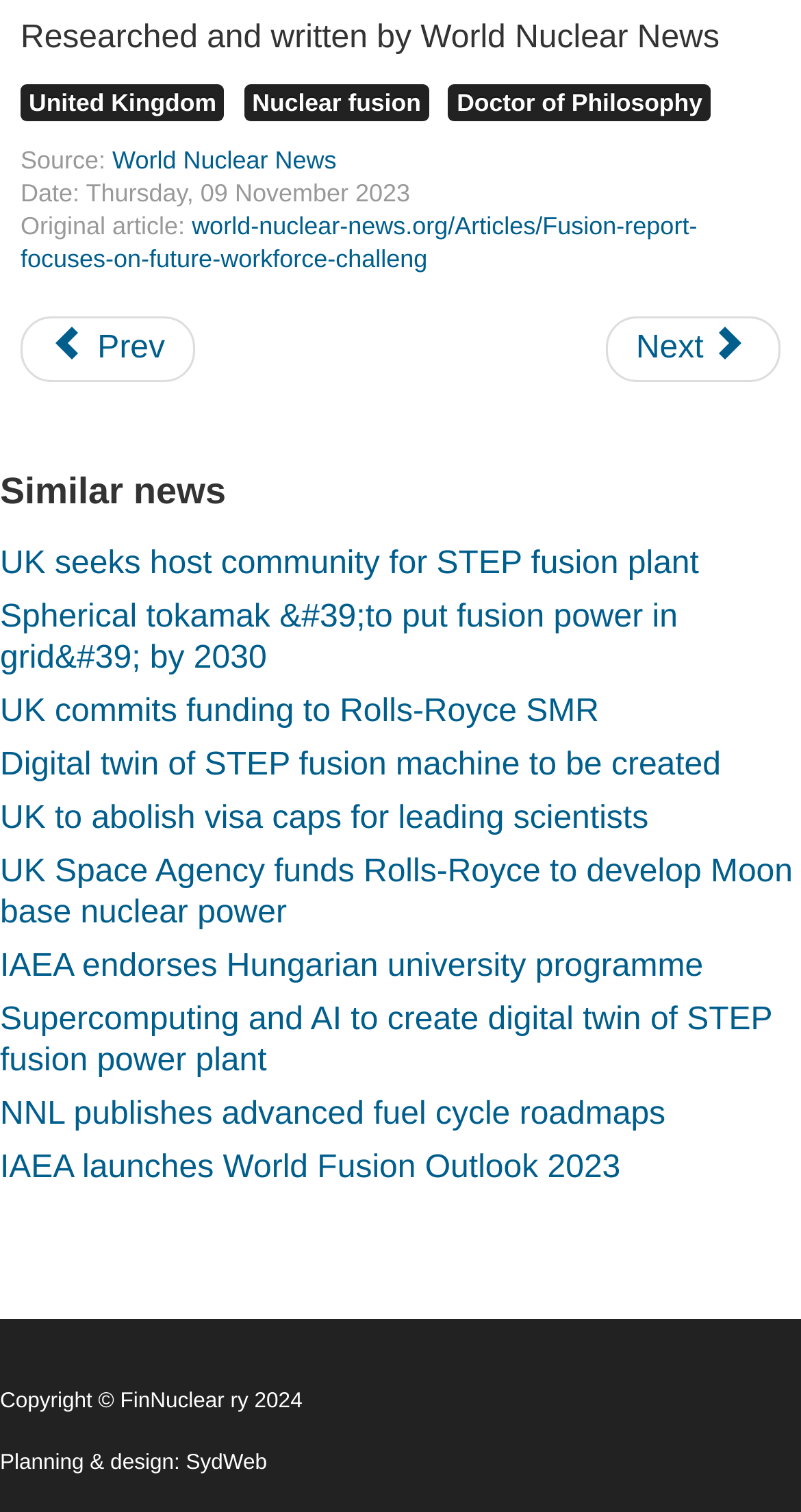Find the bounding box coordinates of the area to click in order to follow the instruction: "Read the article from World Nuclear News".

[0.14, 0.096, 0.42, 0.115]